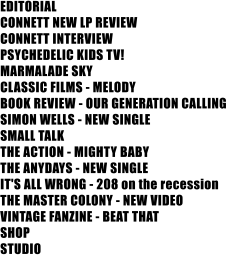Analyze the image and answer the question with as much detail as possible: 
Is literary coverage included in the editorial section?

The inclusion of 'BOOK REVIEW - OUR GENERATION CALLING' in the list of topics suggests that literary coverage is indeed included in the editorial section, as it is a review of a book.